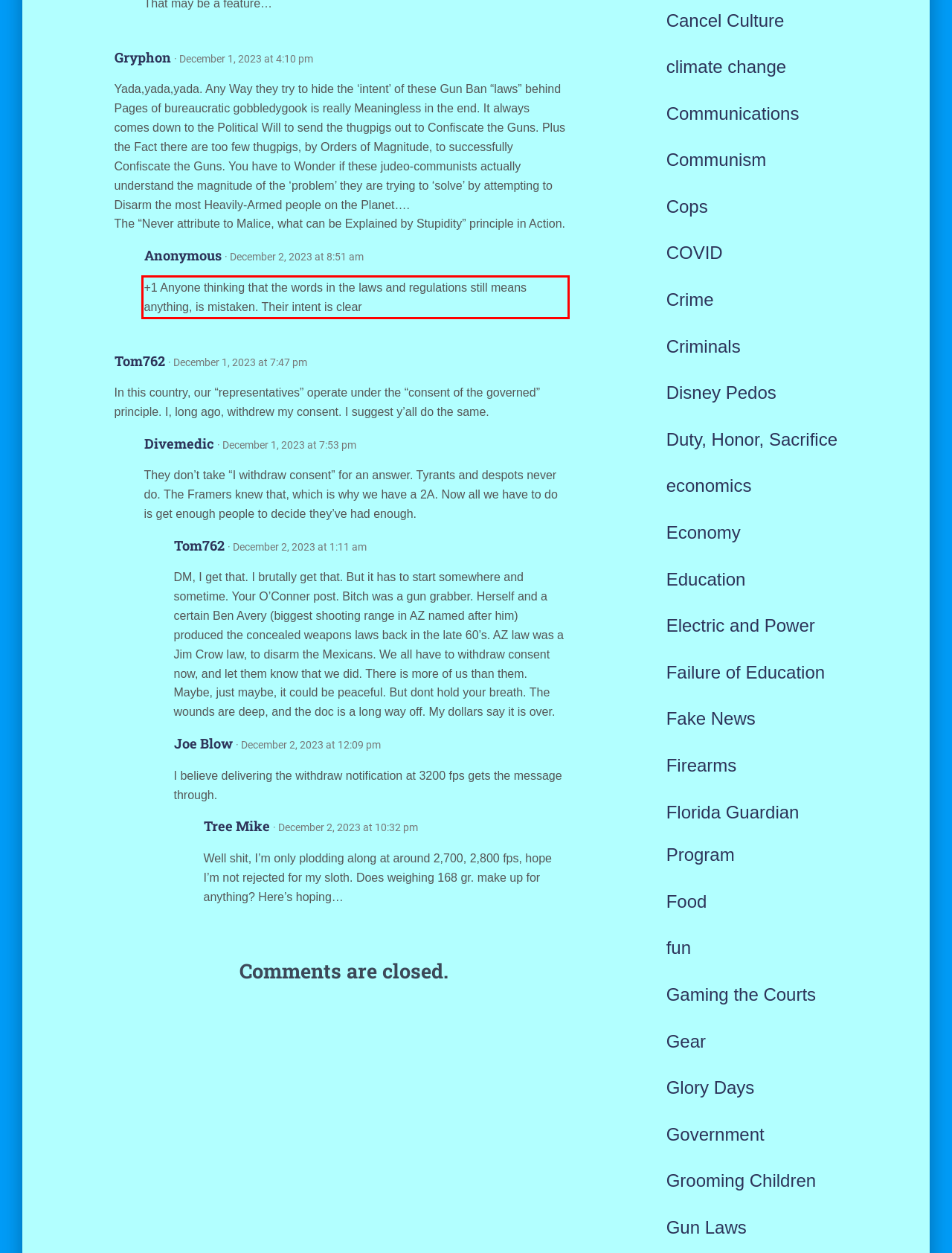You have a screenshot with a red rectangle around a UI element. Recognize and extract the text within this red bounding box using OCR.

+1 Anyone thinking that the words in the laws and regulations still means anything, is mistaken. Their intent is clear